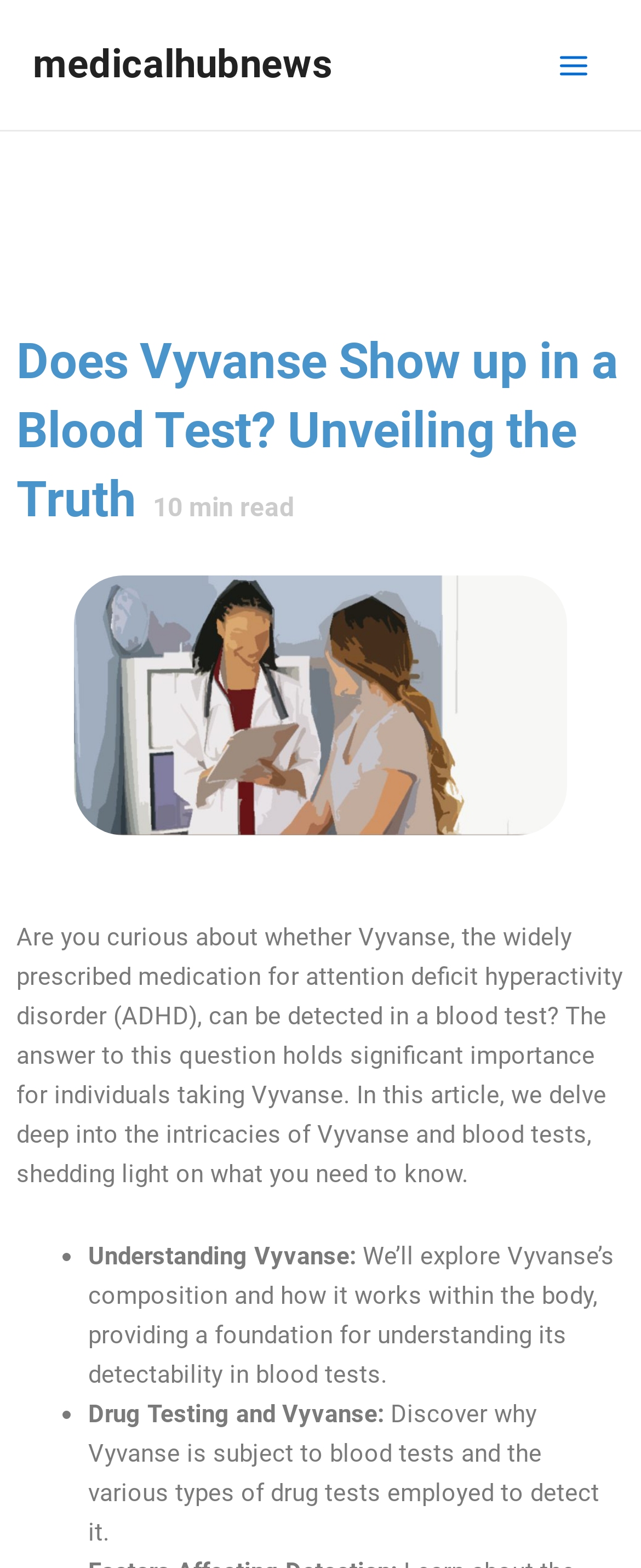How long does it take to read the article?
Please utilize the information in the image to give a detailed response to the question.

The reading time of the article is indicated in the heading 'Does Vyvanse Show up in a Blood Test? Unveiling the Truth 10 min read', which specifies that it takes 10 minutes to read the article.